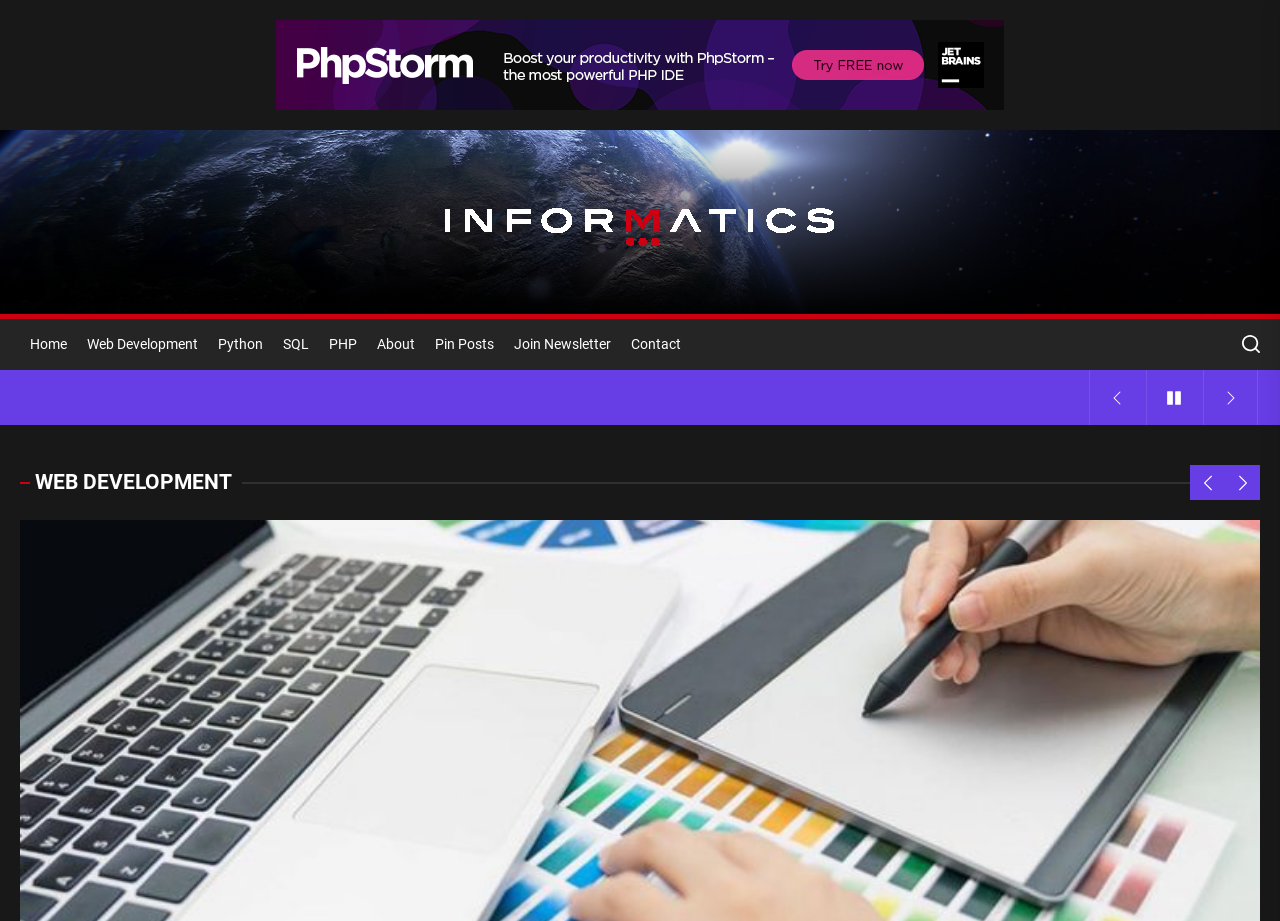Show the bounding box coordinates for the HTML element as described: "Contact".

[0.485, 0.346, 0.54, 0.402]